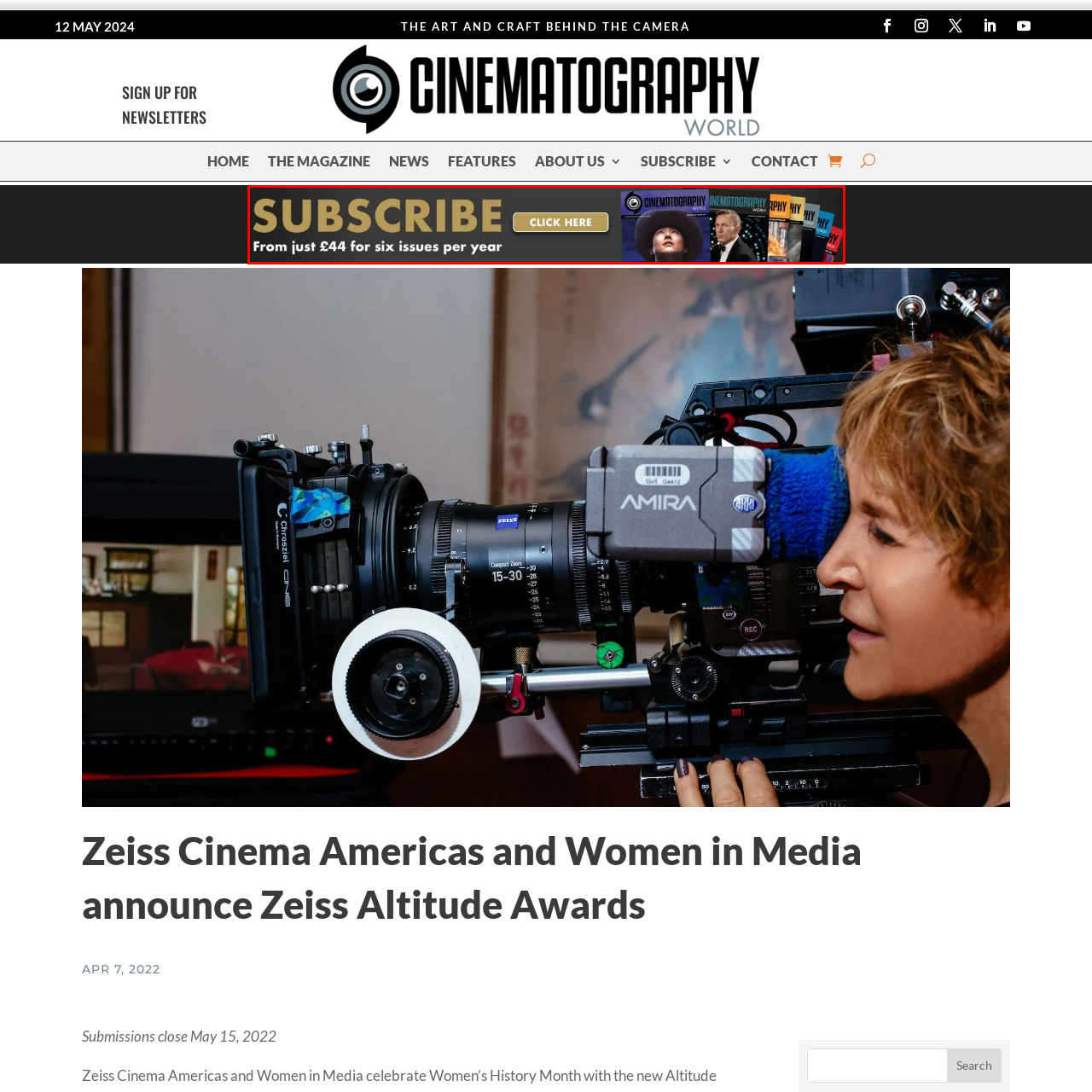Offer an in-depth description of the picture located within the red frame.

This promotional image invites viewers to subscribe to "Cinematography World," highlighting an attractive offer of six issues per year for just £44. The design features the phrase "SUBSCRIBE" in bold, eye-catching gold text, set against a contrasting dark background, emphasizing the subscription option. Accompanying the text are visual elements showcasing covers from previous magazine issues, which hint at quality content related to cinematography and film-making. A clear button labeled "CLICK HERE" directs interested readers to take action and obtain their subscription, reinforcing the message of accessibility to industry insights and updates.